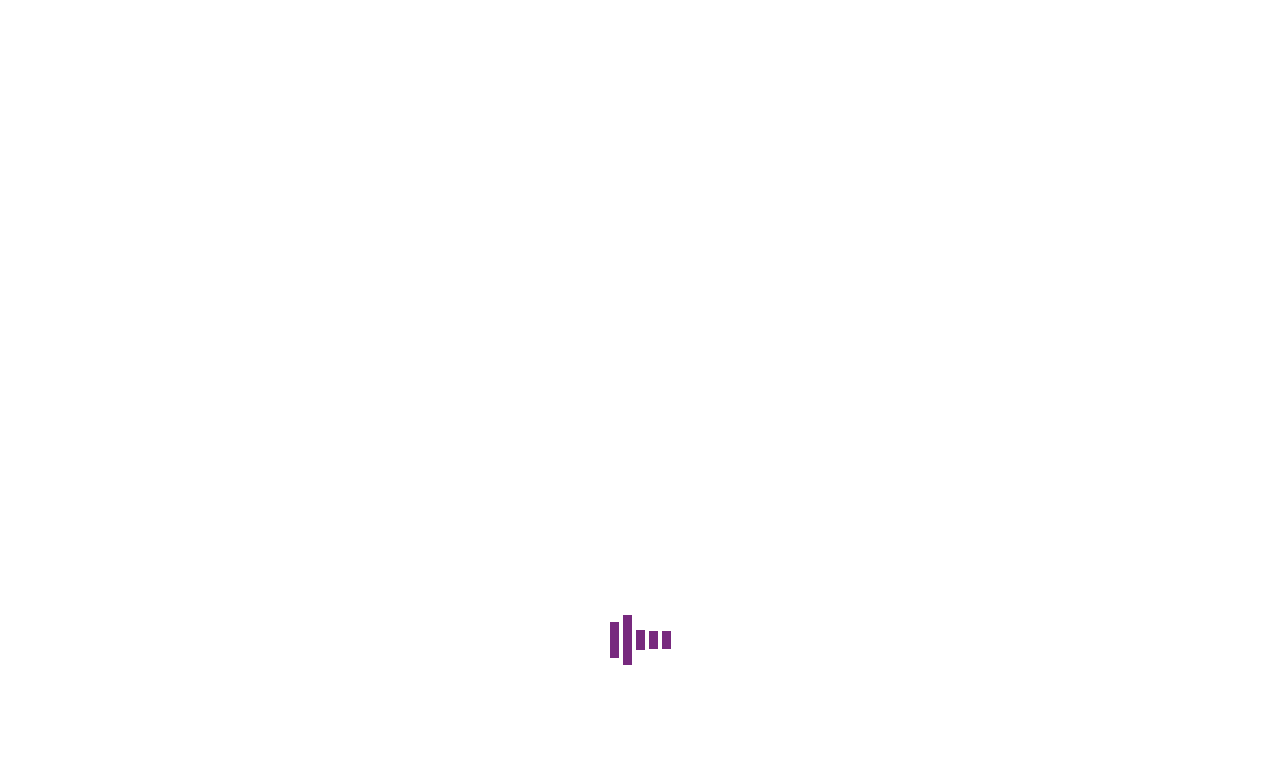From the element description Home, predict the bounding box coordinates of the UI element. The coordinates must be specified in the format (top-left x, top-left y, bottom-right x, bottom-right y) and should be within the 0 to 1 range.

[0.323, 0.07, 0.363, 0.18]